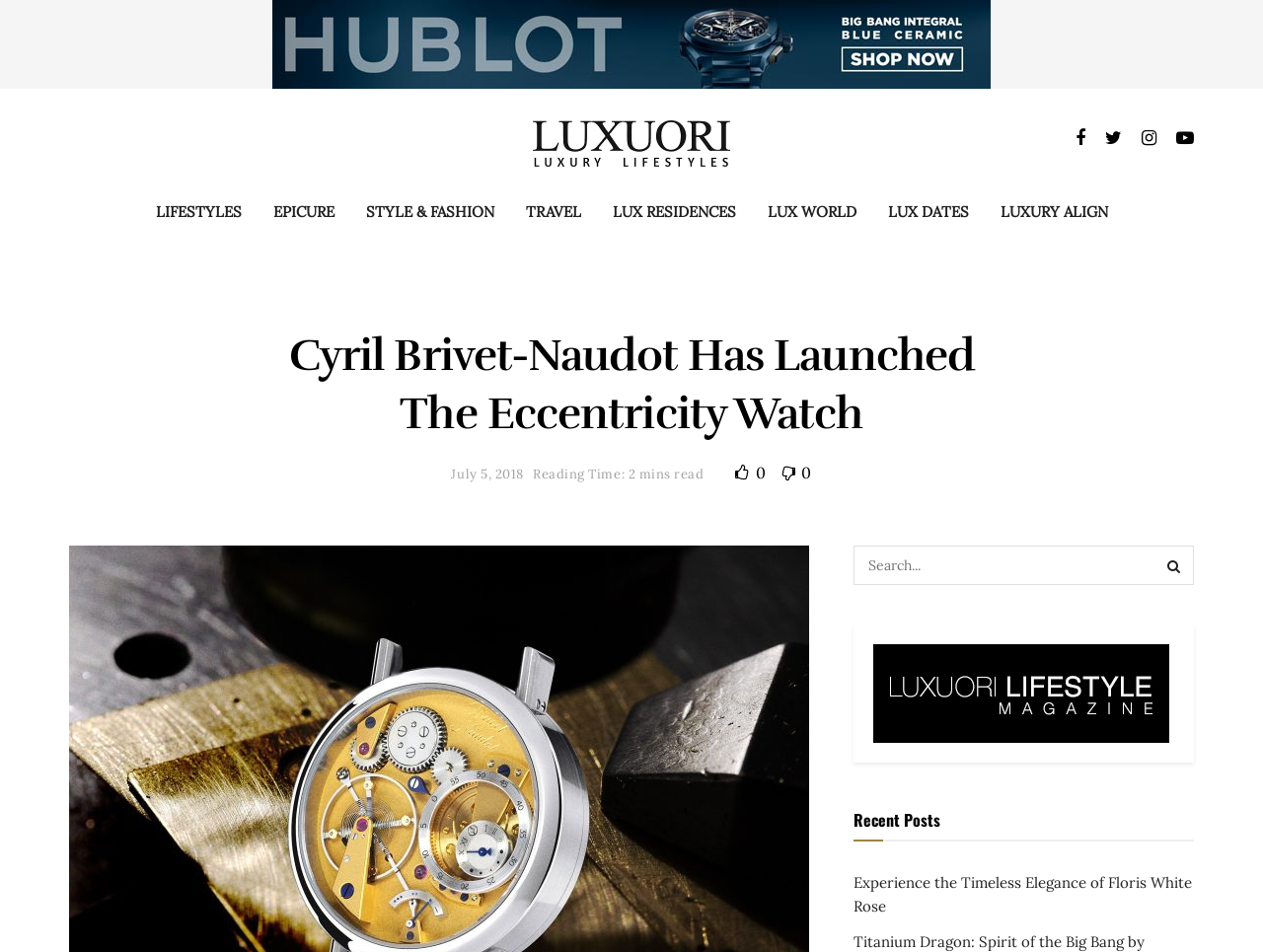Find the bounding box coordinates of the element to click in order to complete the given instruction: "Search for something."

[0.676, 0.573, 0.945, 0.615]